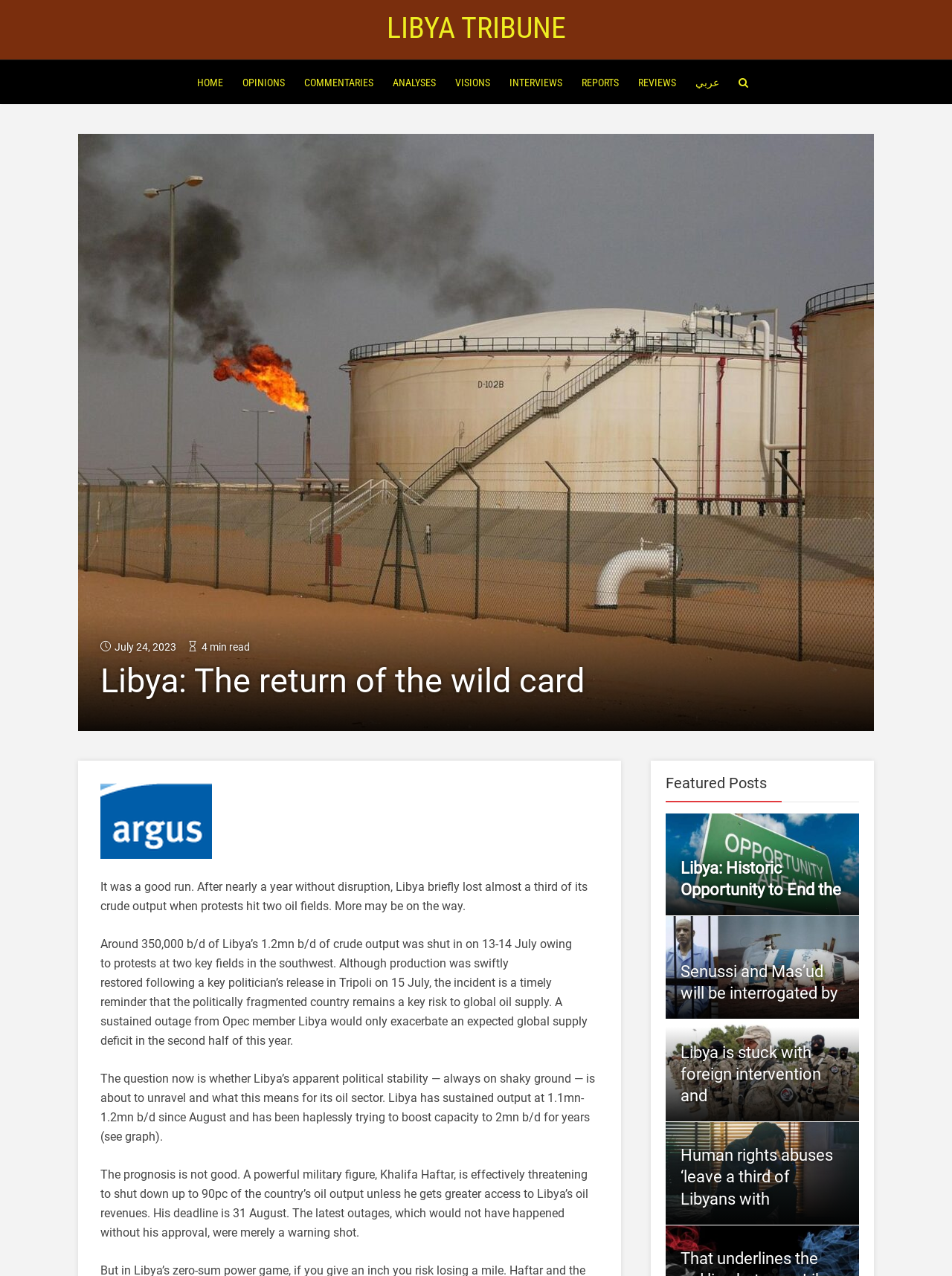From the webpage screenshot, predict the bounding box of the UI element that matches this description: "Visions".

[0.475, 0.047, 0.517, 0.082]